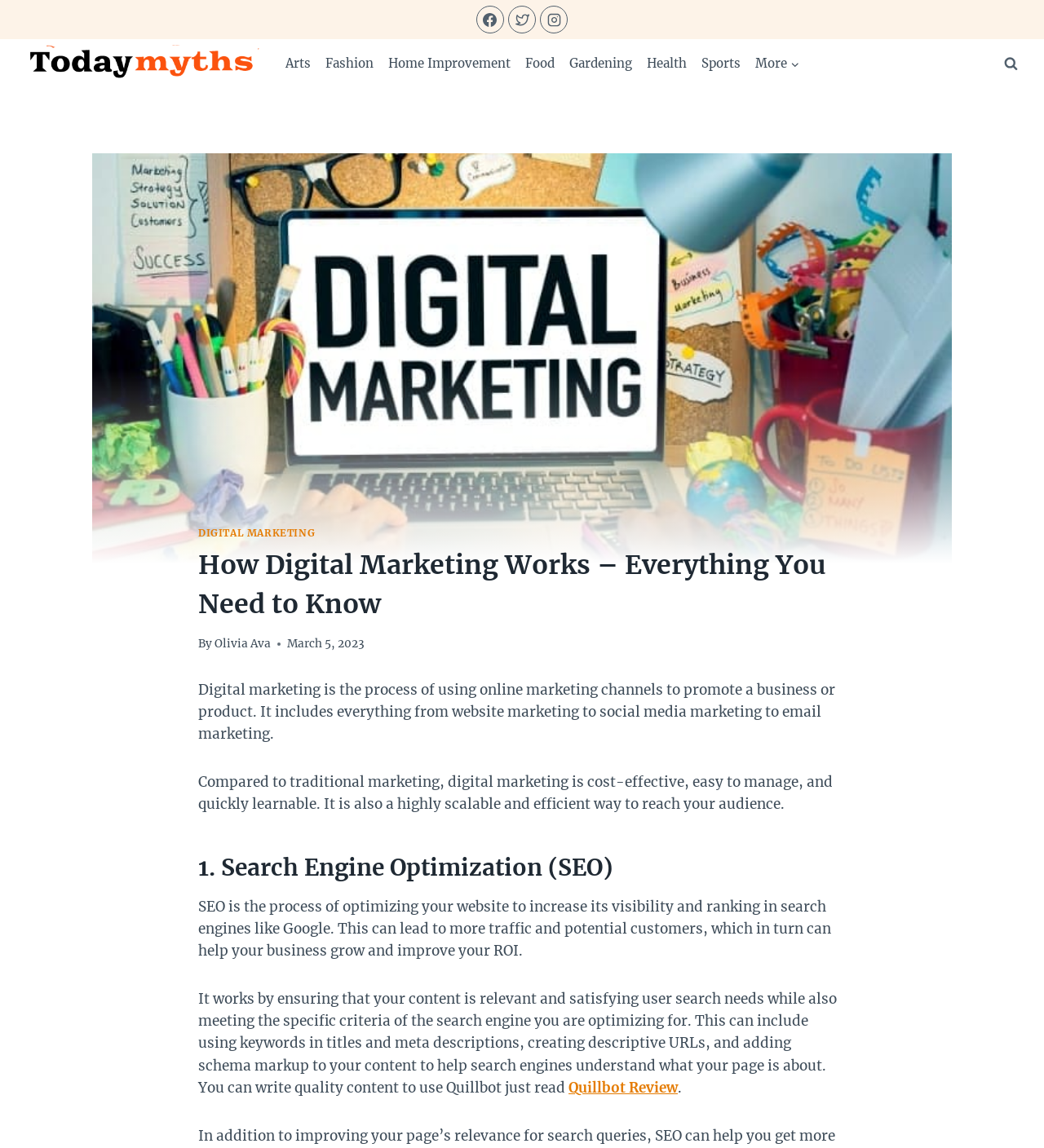Using the webpage screenshot and the element description My Father’s Arrows, determine the bounding box coordinates. Specify the coordinates in the format (top-left x, top-left y, bottom-right x, bottom-right y) with values ranging from 0 to 1.

None